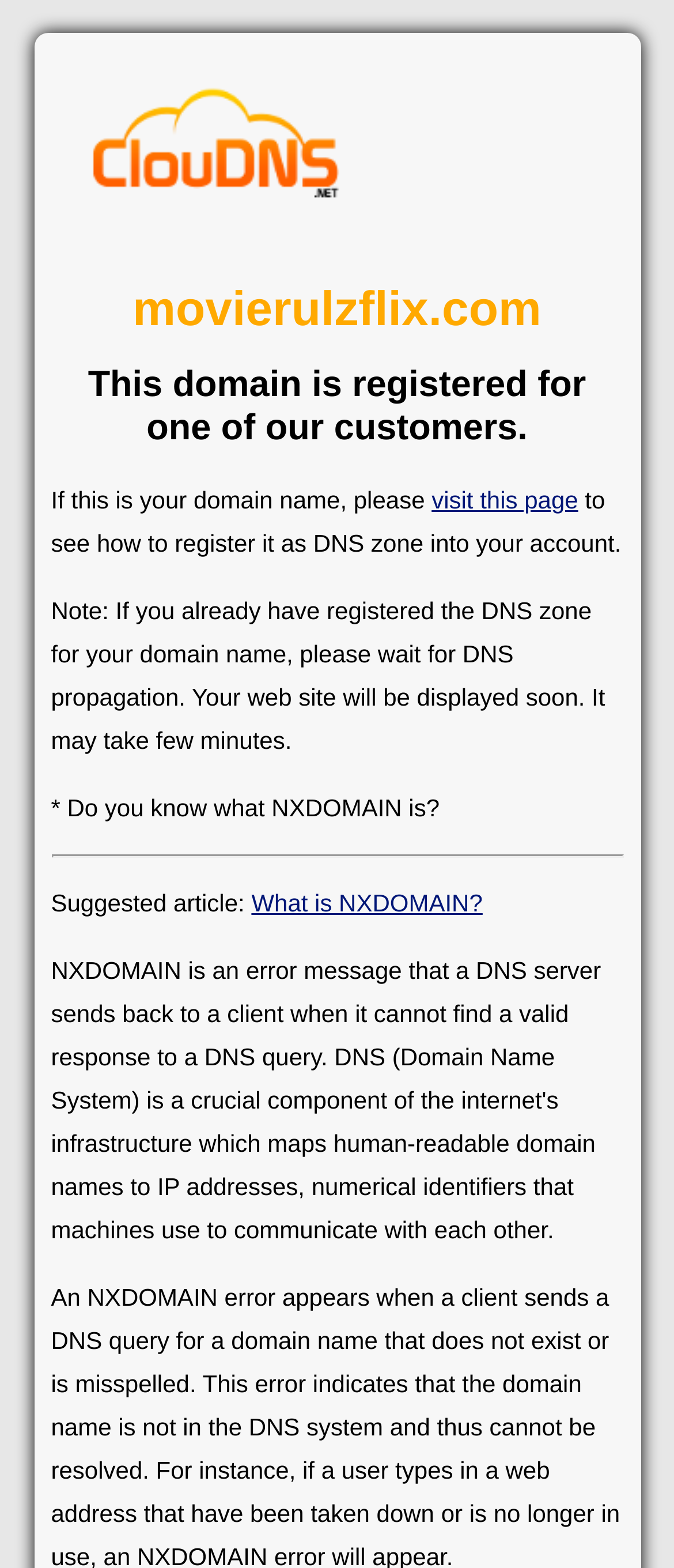What is suggested to read about?
Can you give a detailed and elaborate answer to the question?

The webpage suggests reading an article about 'What is NXDOMAIN?' which is a link provided below the separator element. This article is likely to explain what NXDOMAIN means and its implications.